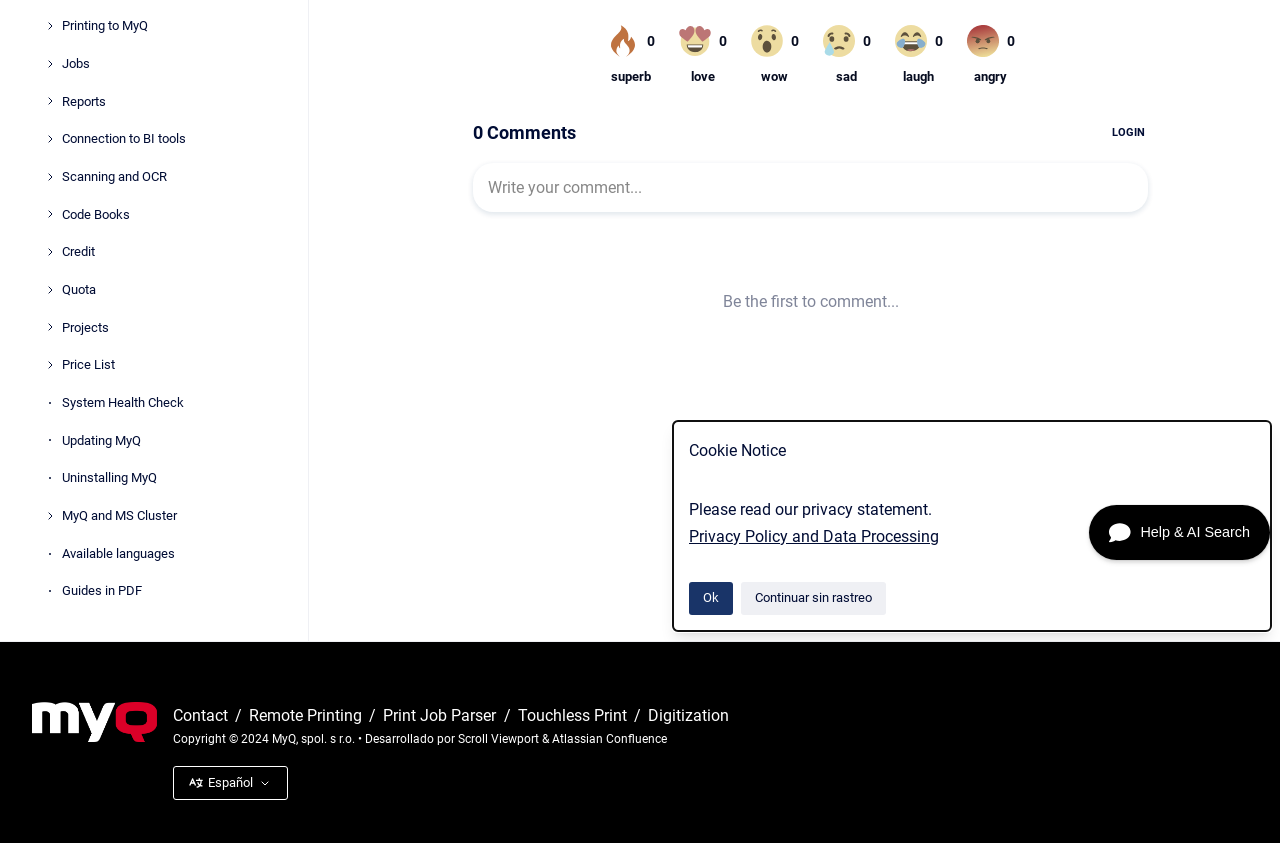Locate and provide the bounding box coordinates for the HTML element that matches this description: "Privacy Policy and Data Processing".

[0.538, 0.625, 0.734, 0.648]